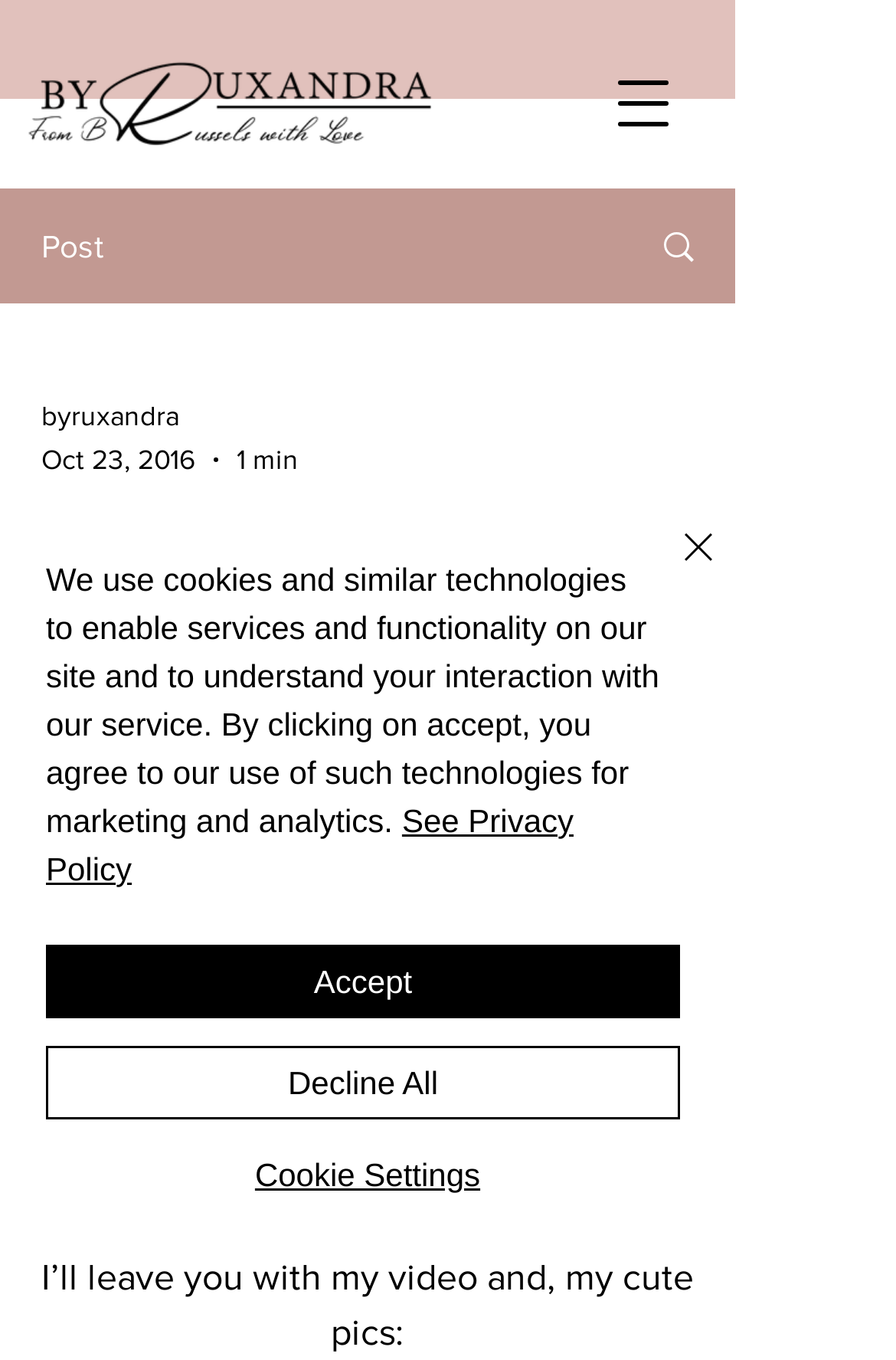Locate the bounding box coordinates of the UI element described by: "Poppy Lovers". The bounding box coordinates should consist of four float numbers between 0 and 1, i.e., [left, top, right, bottom].

[0.341, 0.763, 0.582, 0.791]